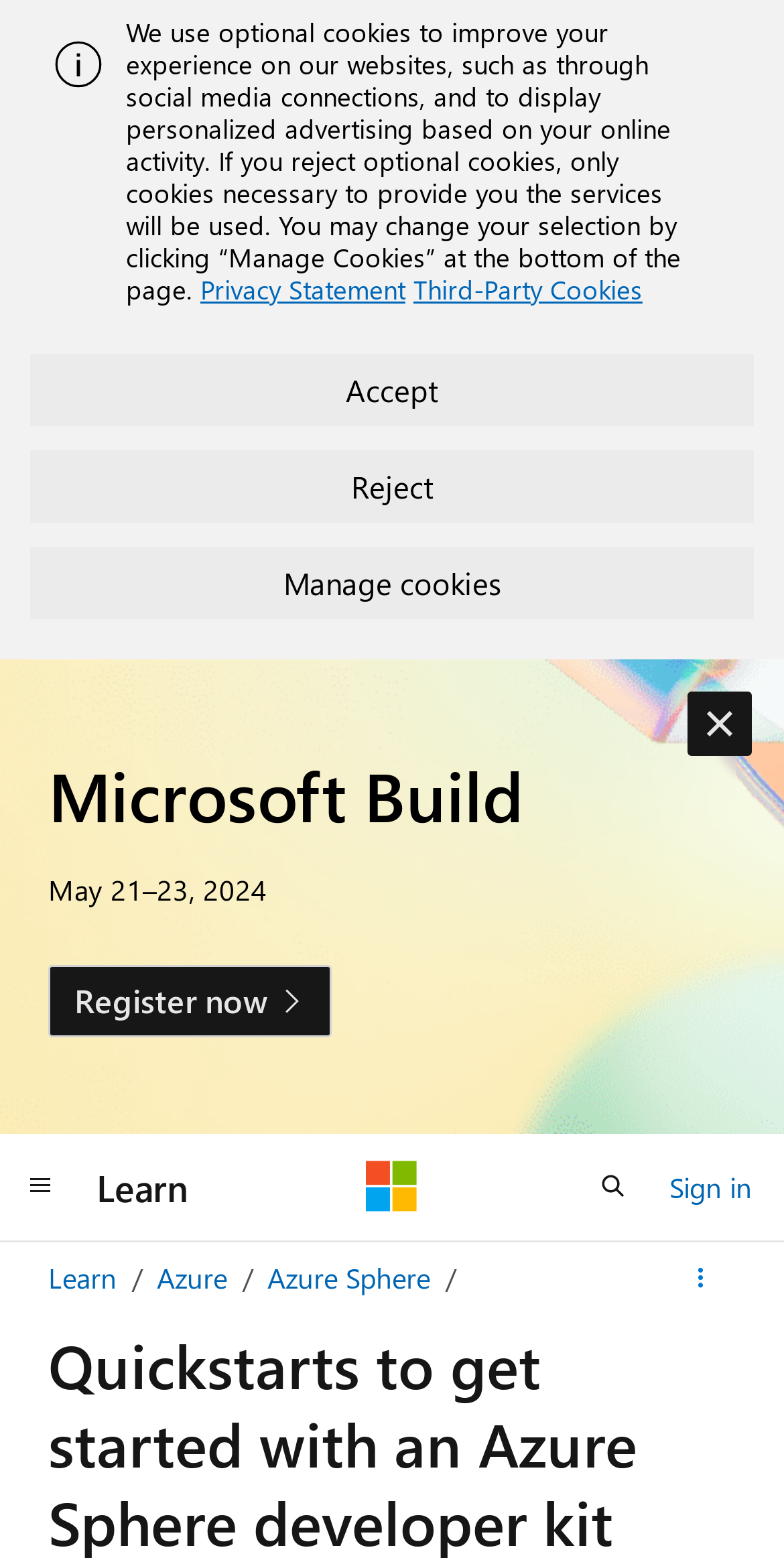Refer to the image and offer a detailed explanation in response to the question: How many links are in the top navigation bar?

I counted the links in the top navigation bar, which are 'Learn', 'Microsoft', 'Sign in', and 'Azure Sphere', so there are 4 links in total.